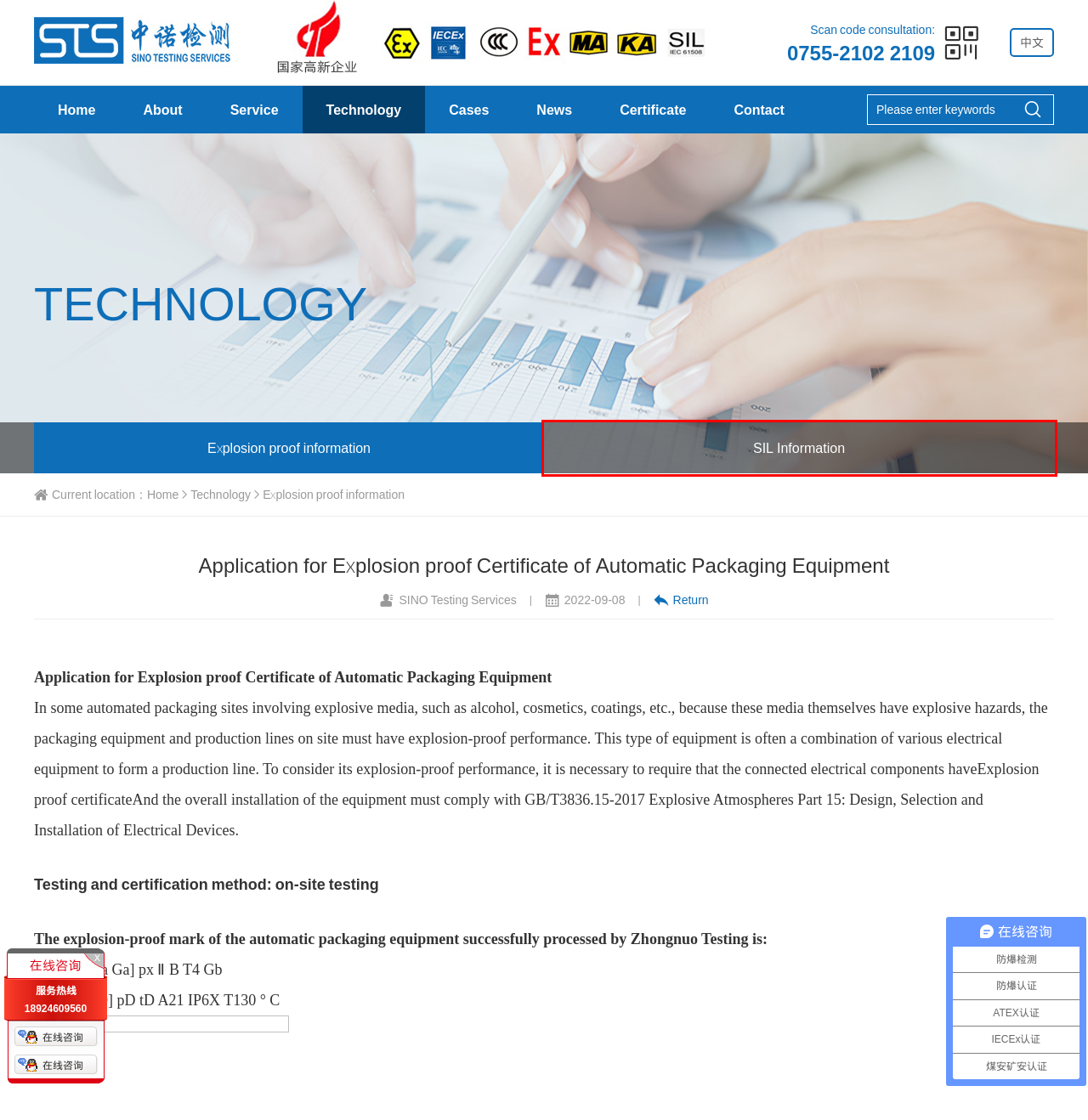You are provided with a screenshot of a webpage that includes a red rectangle bounding box. Please choose the most appropriate webpage description that matches the new webpage after clicking the element within the red bounding box. Here are the candidates:
A. Certificate Query-深圳中诺检测技术有限公司
B. Explosion proof information-深圳中诺检测技术有限公司
C. Technology-深圳中诺检测技术有限公司
D. SIL Information-深圳中诺检测技术有限公司
E. 防爆检测_防爆认证|3C认证_防爆合格证_防爆工程设计-深圳中诺检测技术有限公司
F. Cases-深圳中诺检测技术有限公司
G. News-深圳中诺检测技术有限公司
H. Contact information-深圳中诺检测技术有限公司

D